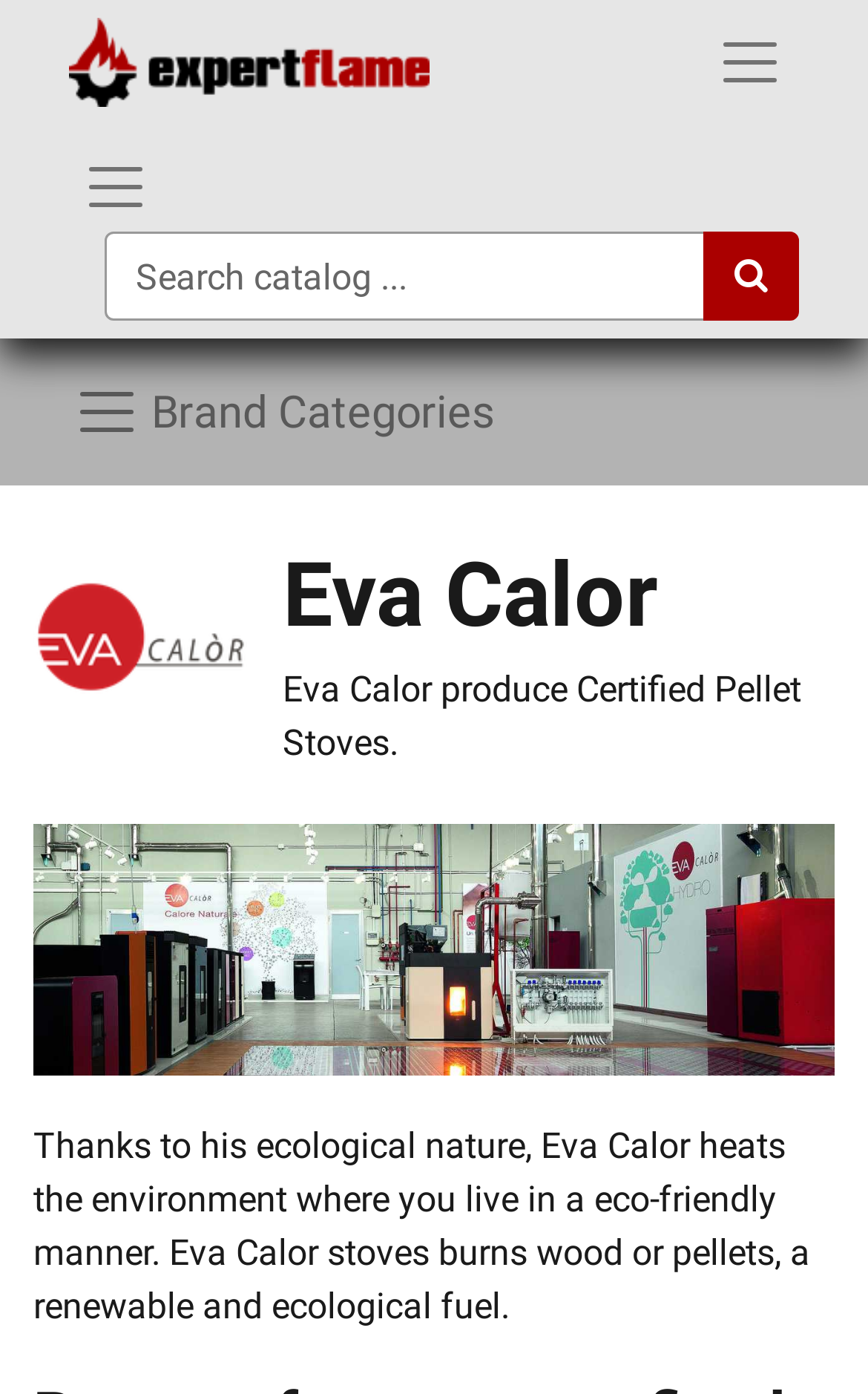Using the element description provided, determine the bounding box coordinates in the format (top-left x, top-left y, bottom-right x, bottom-right y). Ensure that all values are floating point numbers between 0 and 1. Element description: aria-label="Search" title="Search"

[0.81, 0.166, 0.921, 0.23]